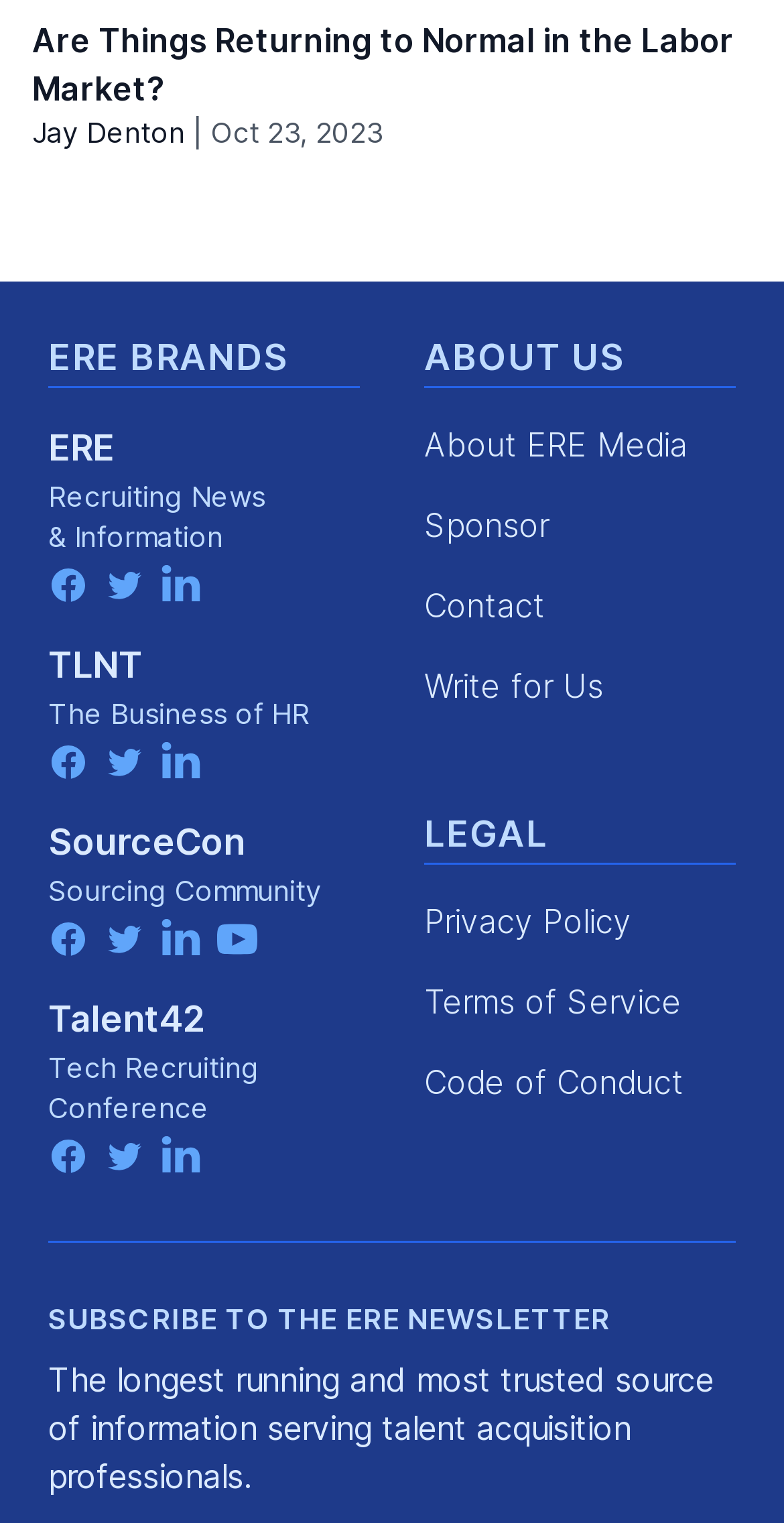Please identify the bounding box coordinates for the region that you need to click to follow this instruction: "Follow ERE on Facebook".

[0.062, 0.371, 0.113, 0.397]